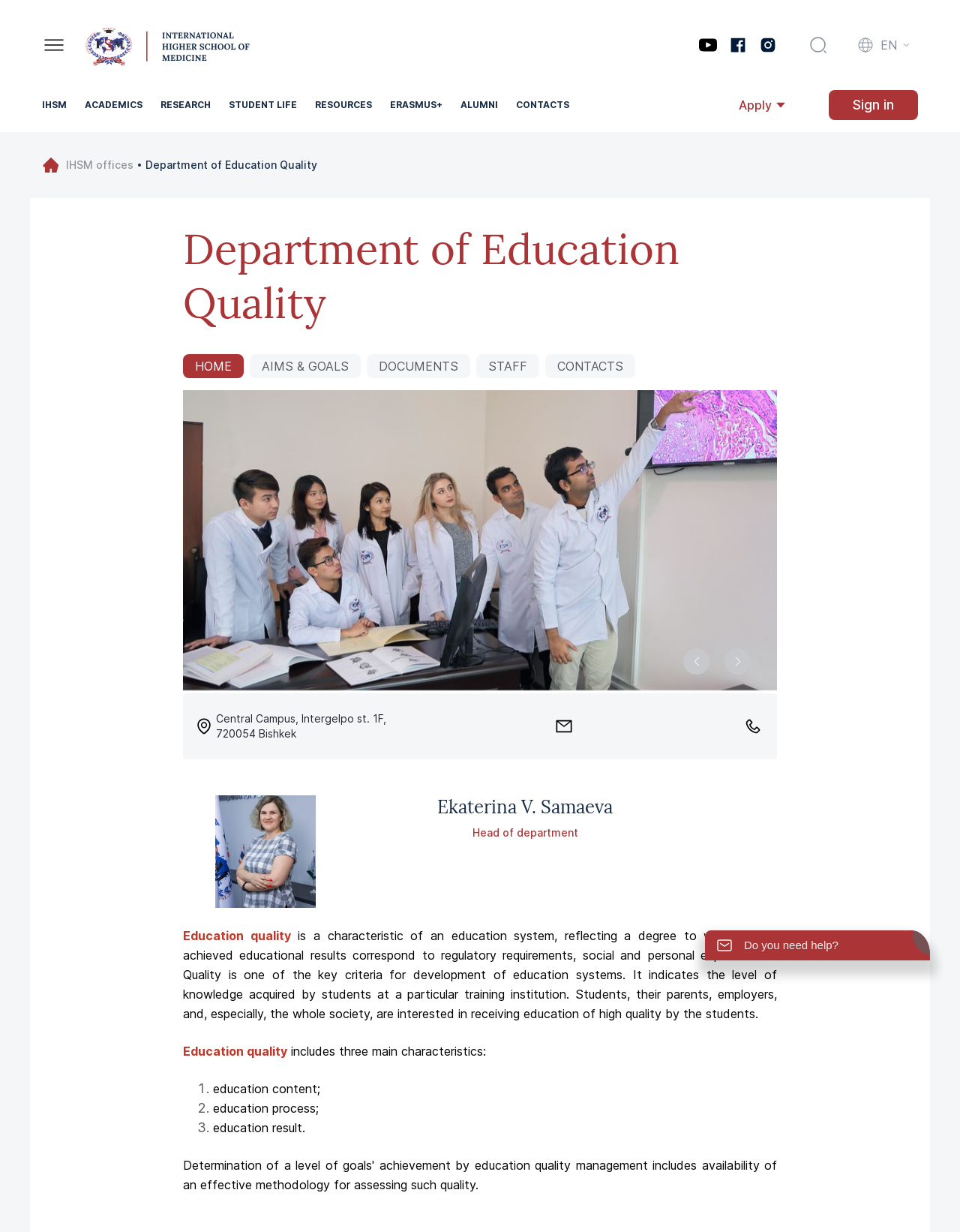Kindly determine the bounding box coordinates for the area that needs to be clicked to execute this instruction: "Click the Sign in link".

[0.863, 0.073, 0.956, 0.097]